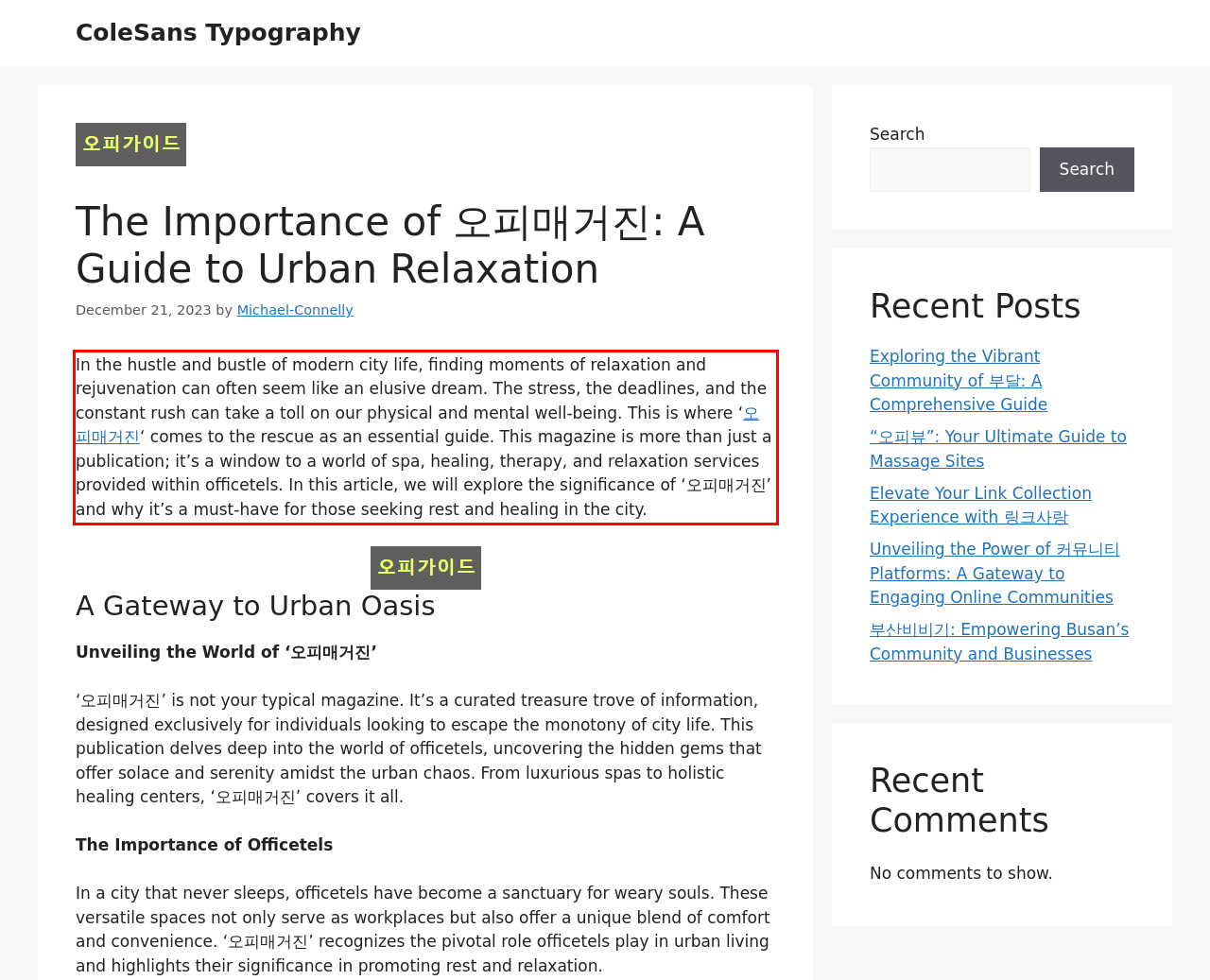You are provided with a webpage screenshot that includes a red rectangle bounding box. Extract the text content from within the bounding box using OCR.

In the hustle and bustle of modern city life, finding moments of relaxation and rejuvenation can often seem like an elusive dream. The stress, the deadlines, and the constant rush can take a toll on our physical and mental well-being. This is where ‘오피매거진‘ comes to the rescue as an essential guide. This magazine is more than just a publication; it’s a window to a world of spa, healing, therapy, and relaxation services provided within officetels. In this article, we will explore the significance of ‘오피매거진’ and why it’s a must-have for those seeking rest and healing in the city.